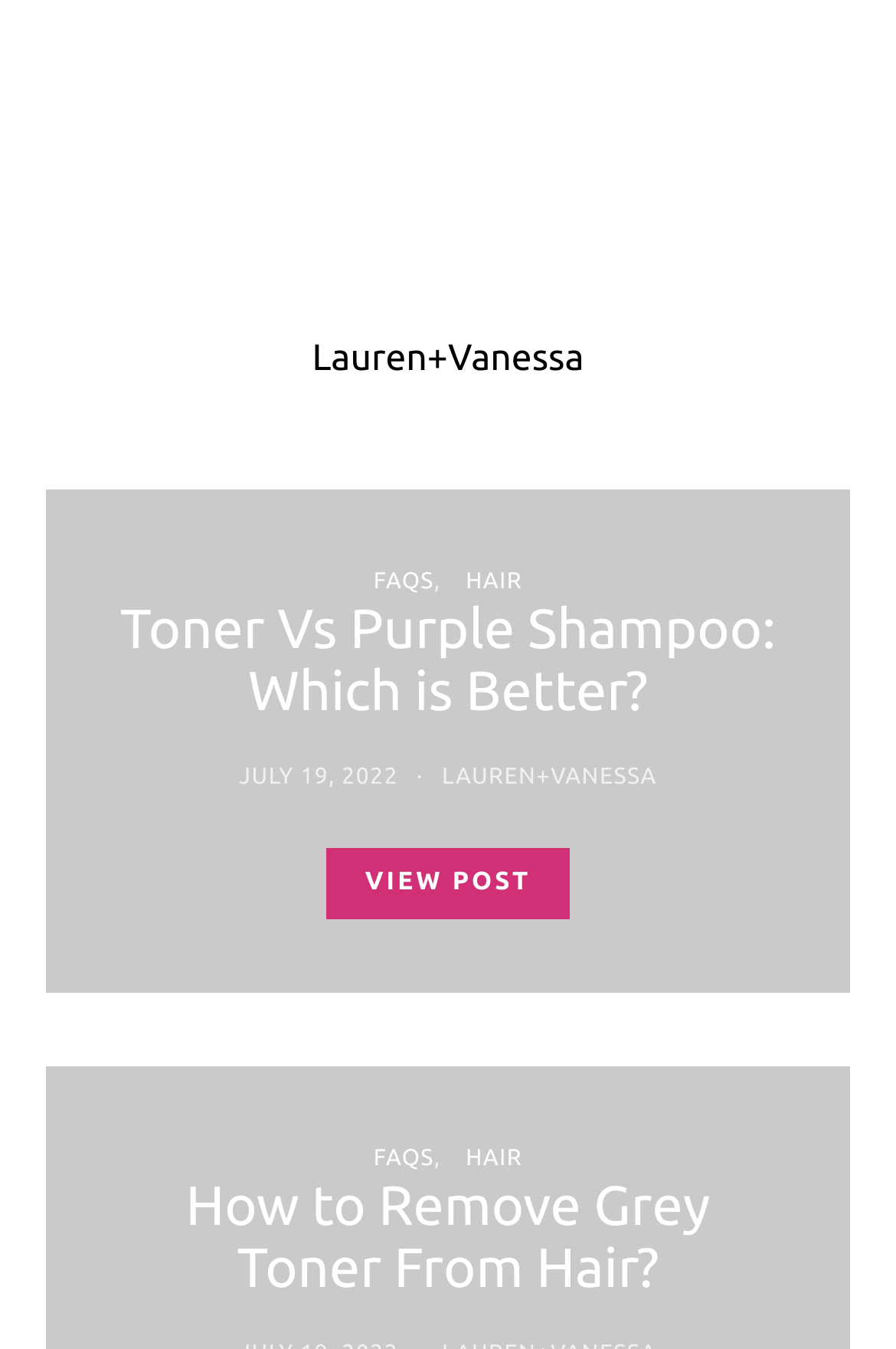Please find the bounding box coordinates for the clickable element needed to perform this instruction: "Go to the 'FAQS' page".

[0.417, 0.421, 0.484, 0.44]